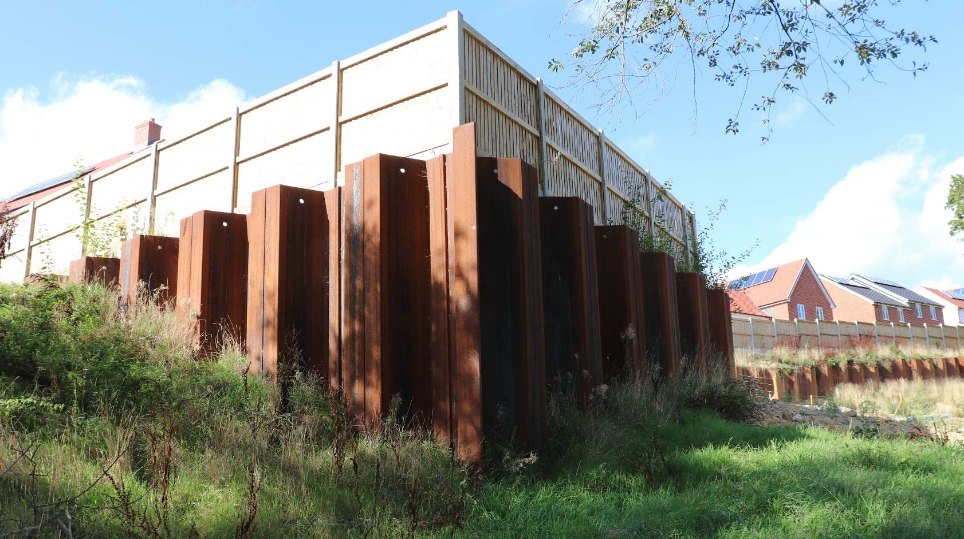What is the purpose of the steel wall?
Give a detailed response to the question by analyzing the screenshot.

The caption suggests that the steel wall 'likely serves as a retaining structure', implying its role in supporting or holding back soil, water, or other materials.